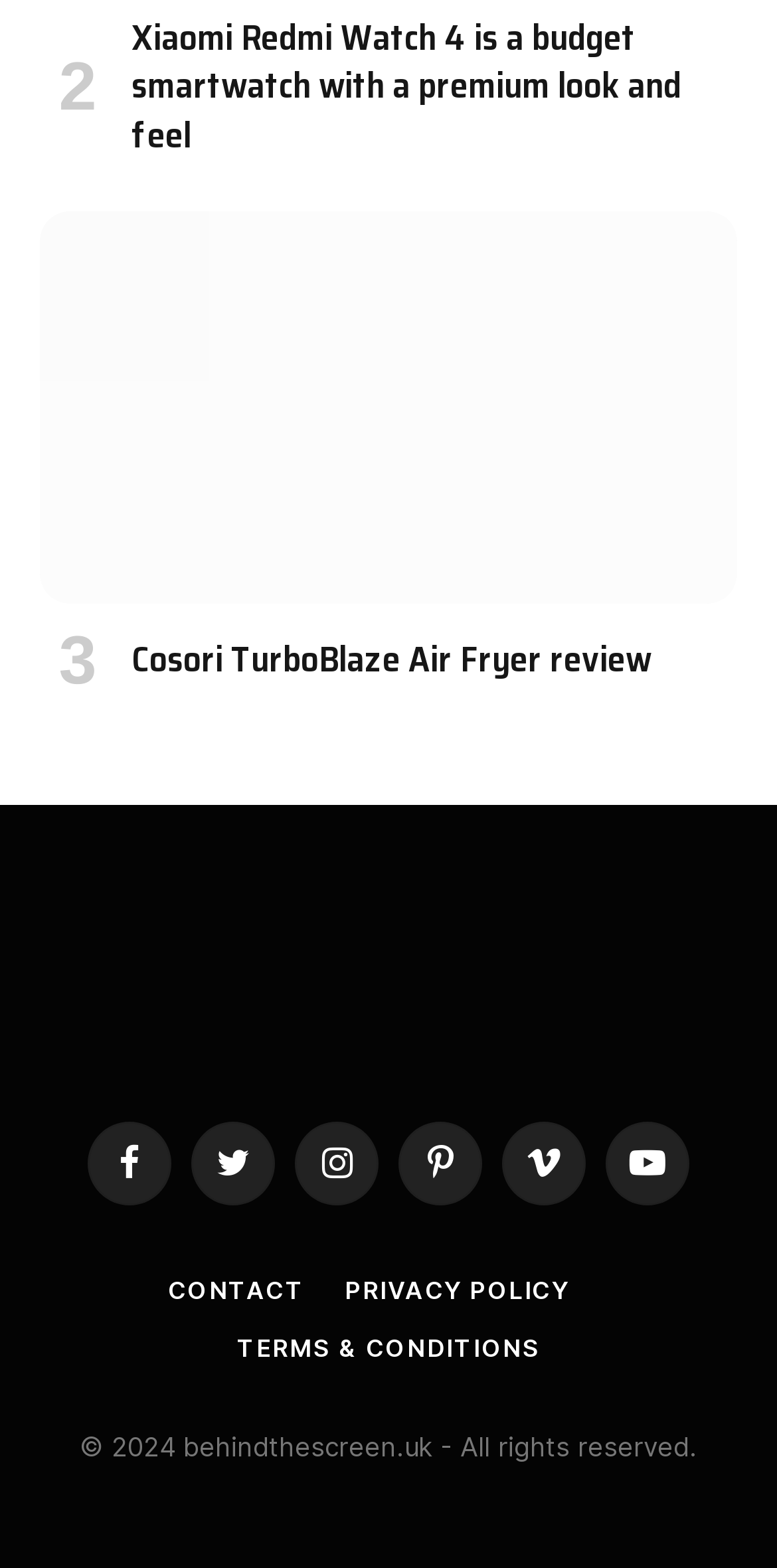With reference to the screenshot, provide a detailed response to the question below:
What is the name of the website?

The webpage has an image with the text 'Behind The Screen', which indicates that it is the name of the website.